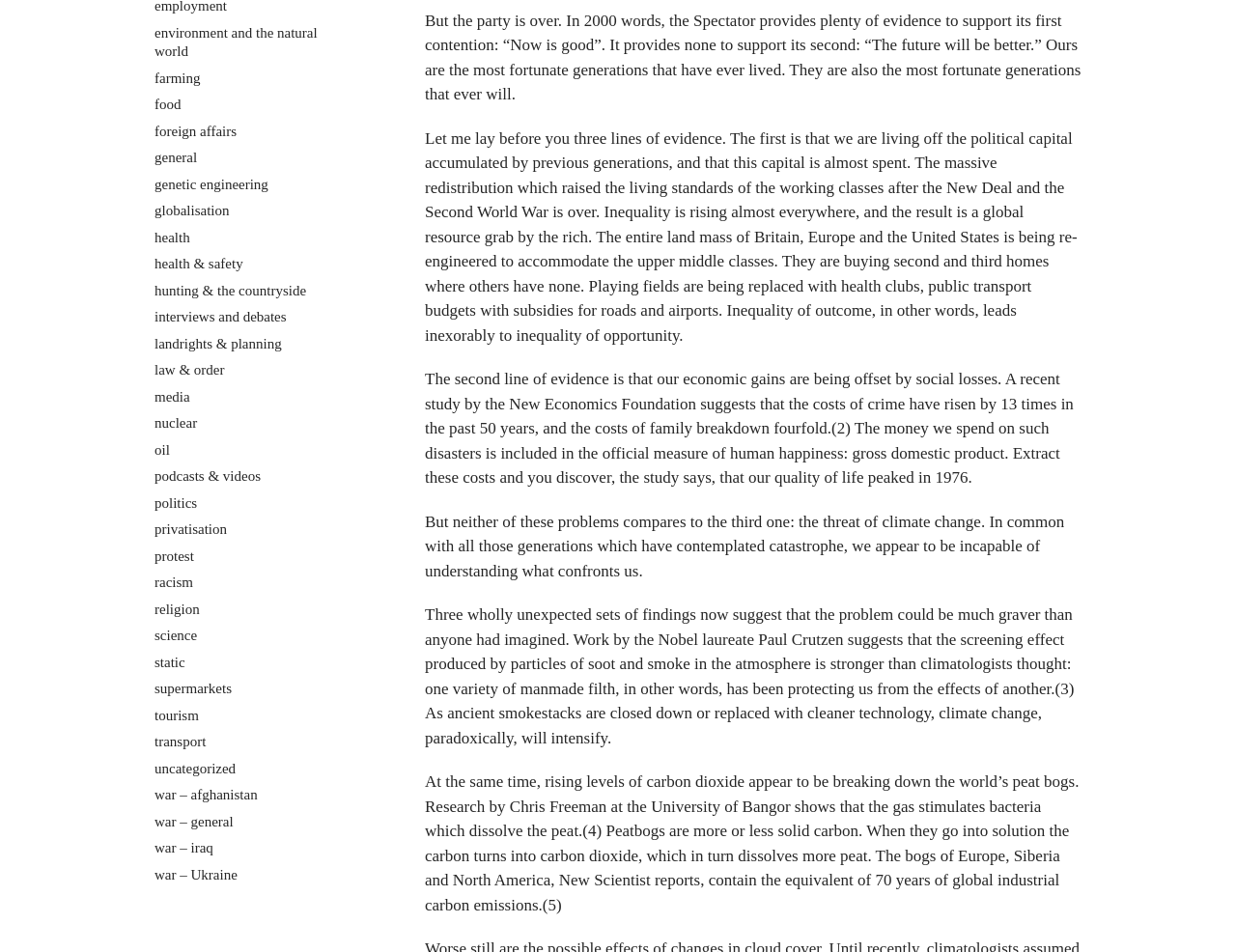Identify the bounding box for the given UI element using the description provided. Coordinates should be in the format (top-left x, top-left y, bottom-right x, bottom-right y) and must be between 0 and 1. Here is the description: food

[0.125, 0.101, 0.146, 0.118]